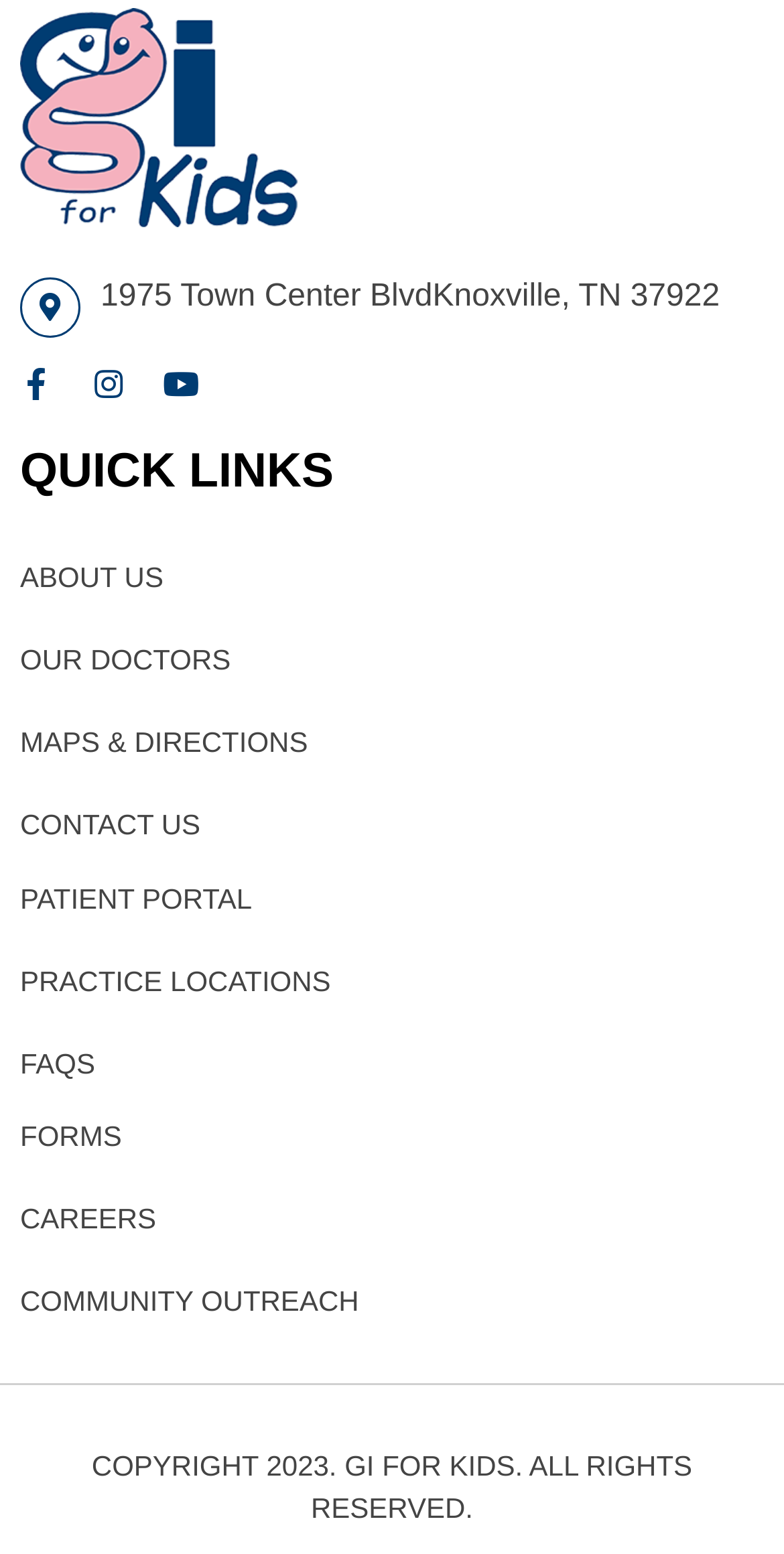Extract the bounding box coordinates for the UI element described as: "MAPS & DIRECTIONS".

[0.026, 0.464, 0.974, 0.491]